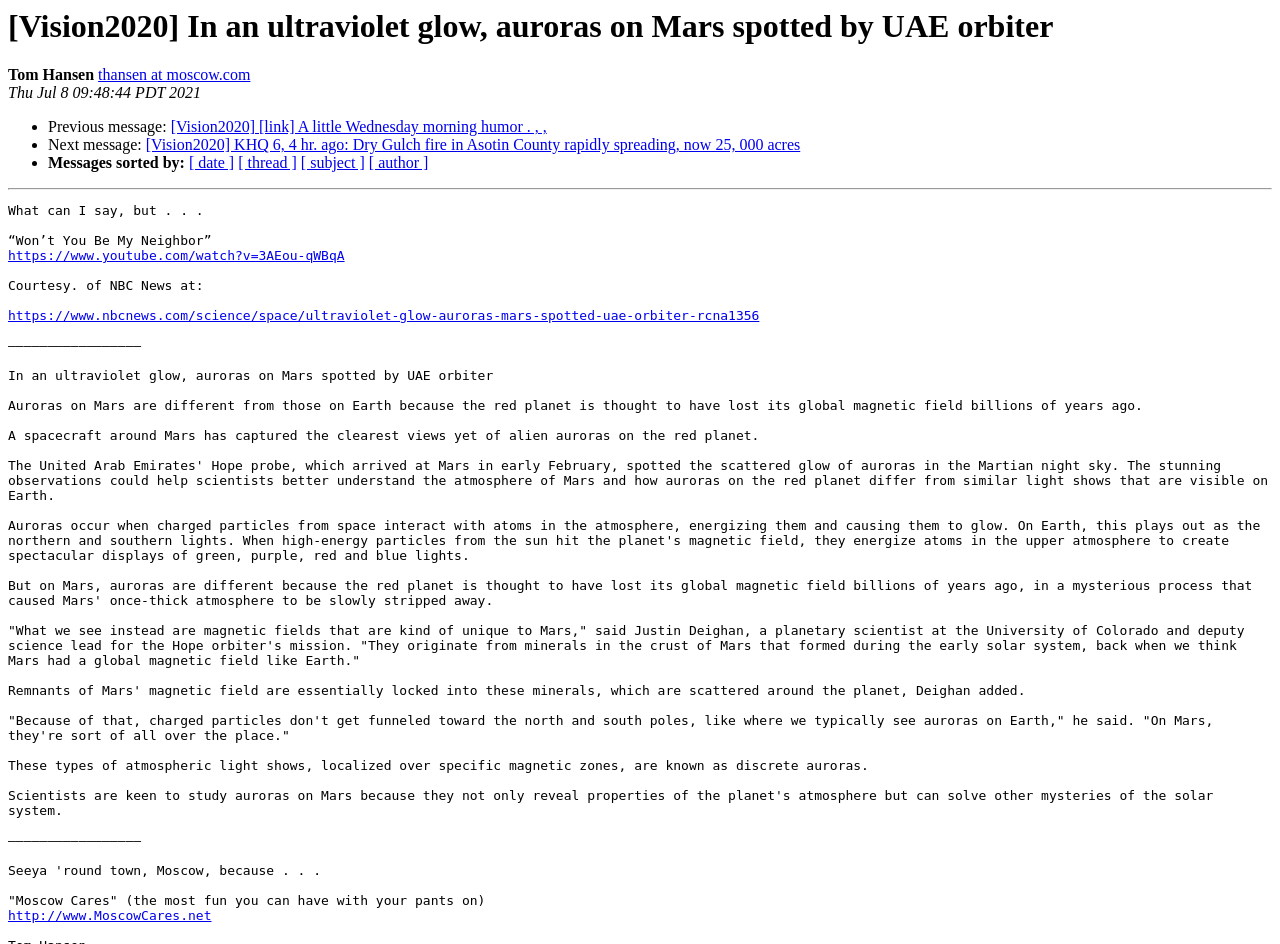Can you identify the bounding box coordinates of the clickable region needed to carry out this instruction: 'Read the news article from NBC News'? The coordinates should be four float numbers within the range of 0 to 1, stated as [left, top, right, bottom].

[0.006, 0.327, 0.593, 0.343]